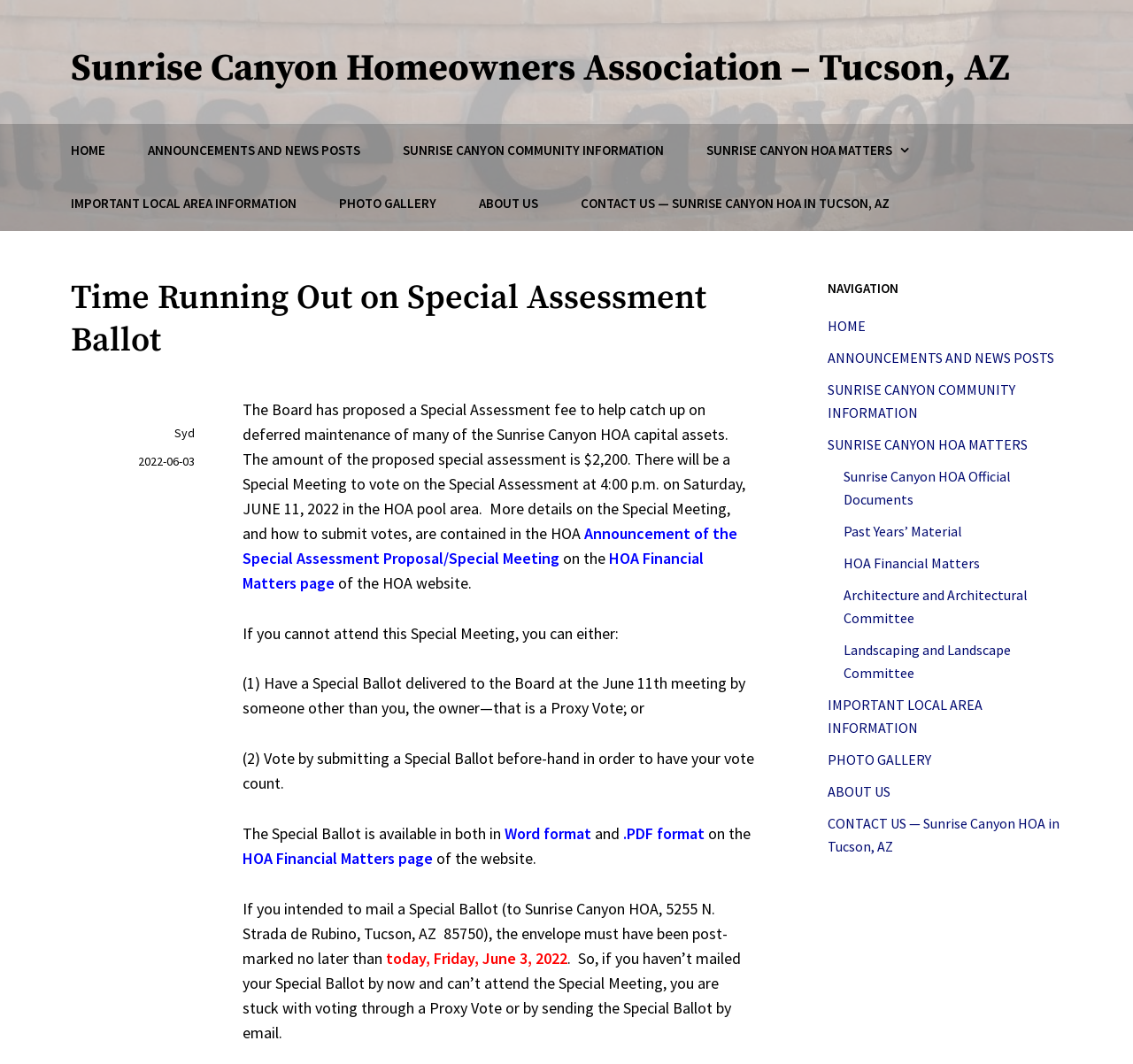What is the proposed special assessment fee?
Give a one-word or short phrase answer based on the image.

$2,200